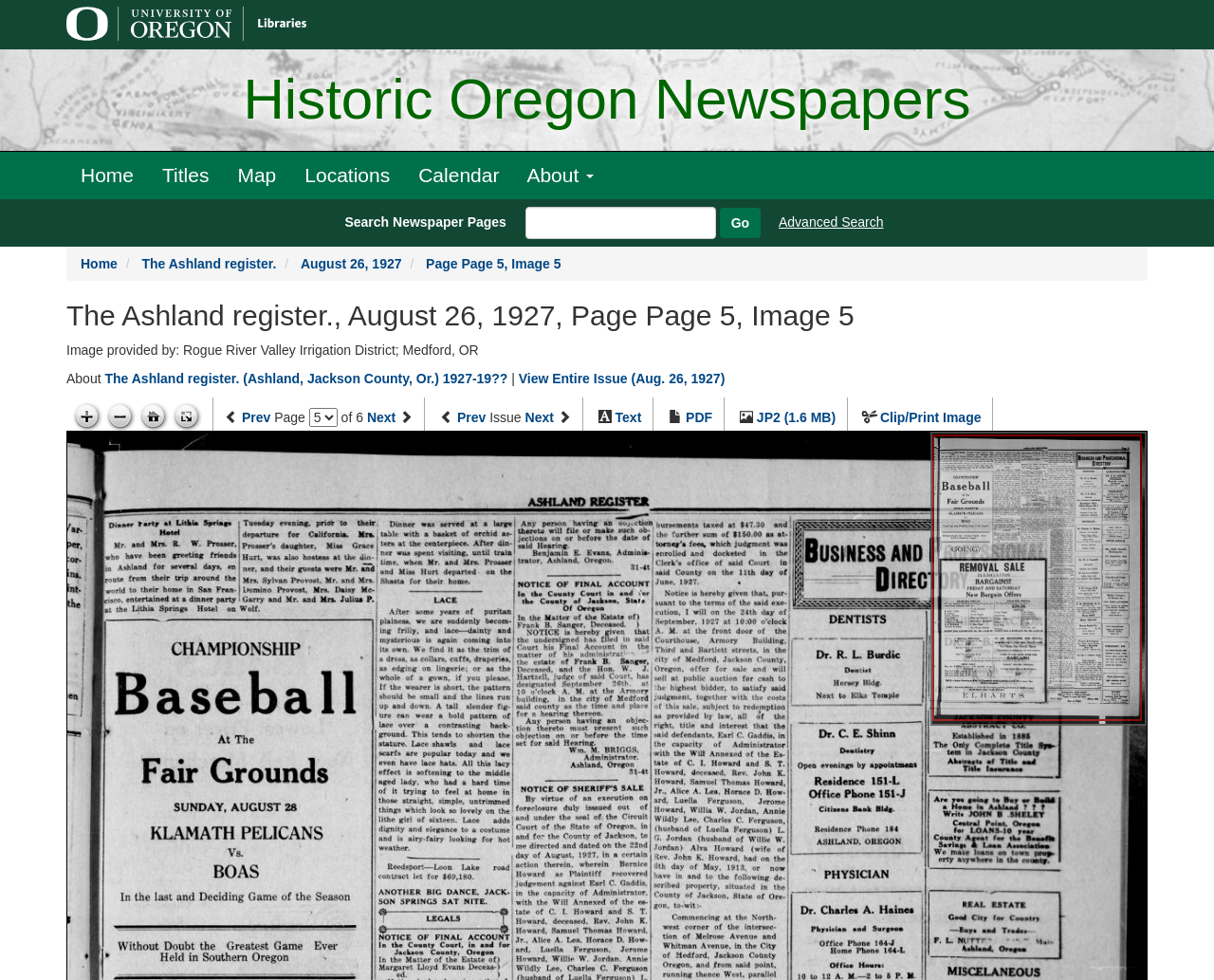Can you specify the bounding box coordinates of the area that needs to be clicked to fulfill the following instruction: "Go to Home"?

[0.055, 0.155, 0.122, 0.203]